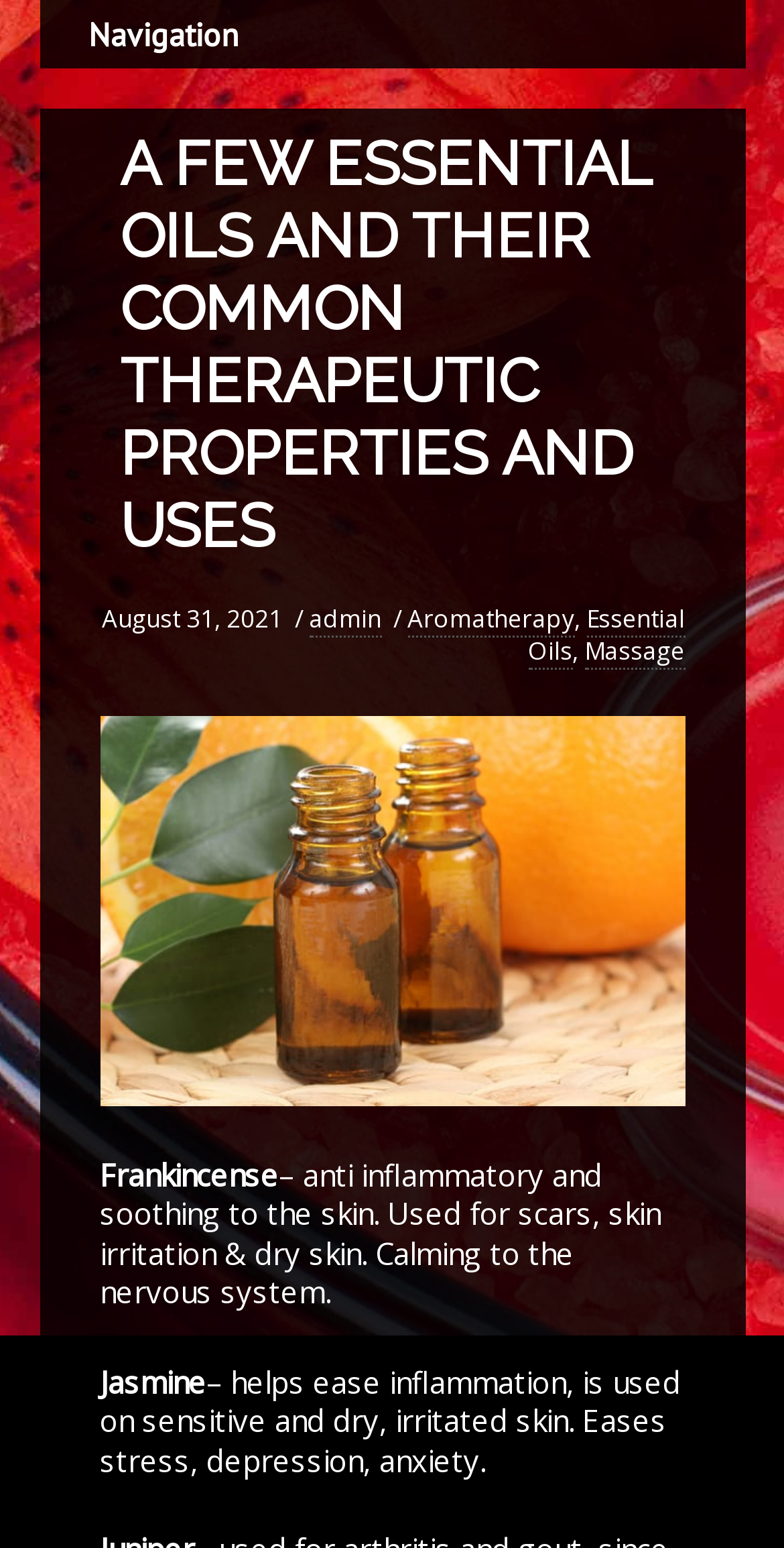What is Frankincense used for?
Your answer should be a single word or phrase derived from the screenshot.

Scars, skin irritation, dry skin